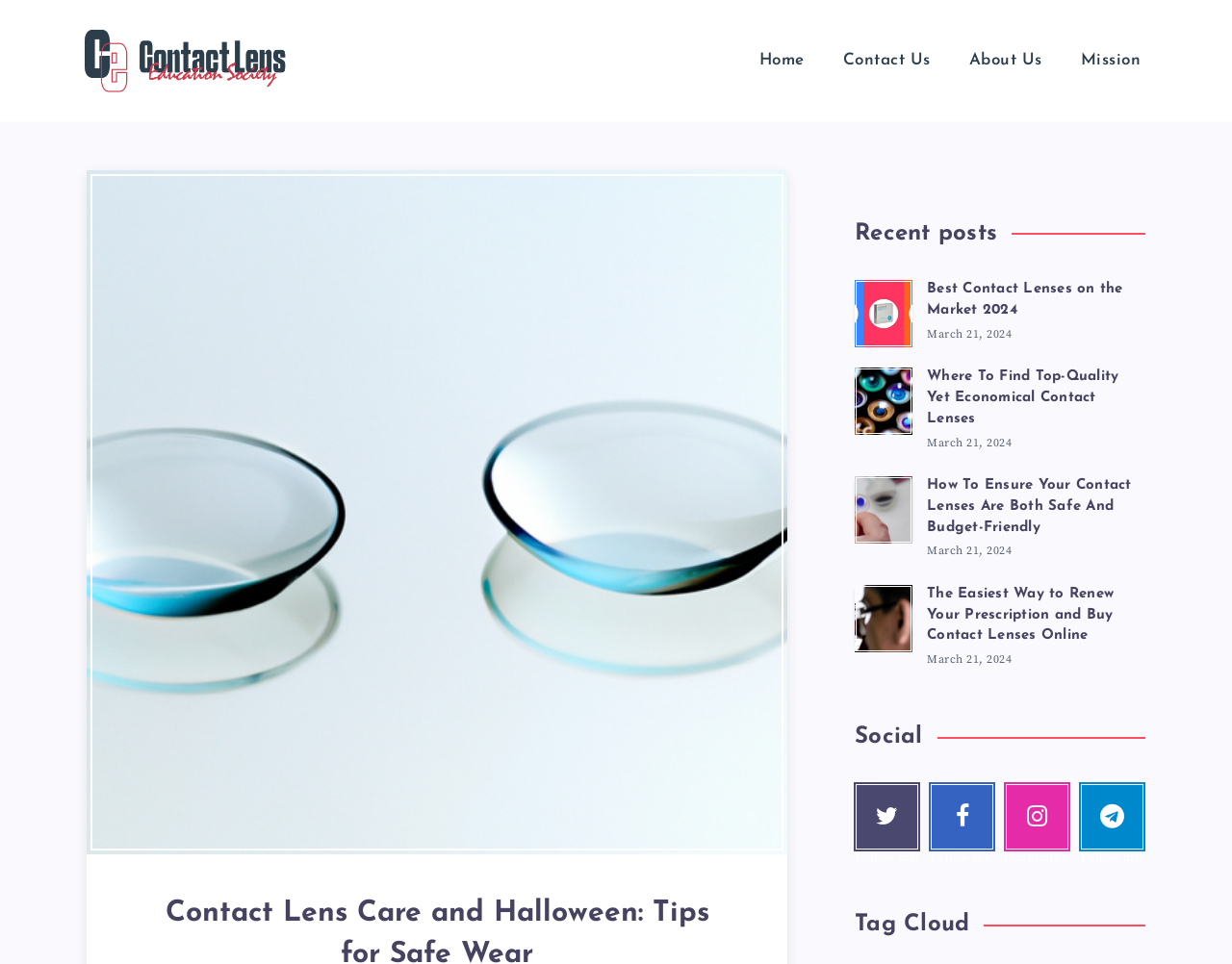What is the purpose of the links under 'Recent posts'?
Based on the visual, give a brief answer using one word or a short phrase.

To read the articles